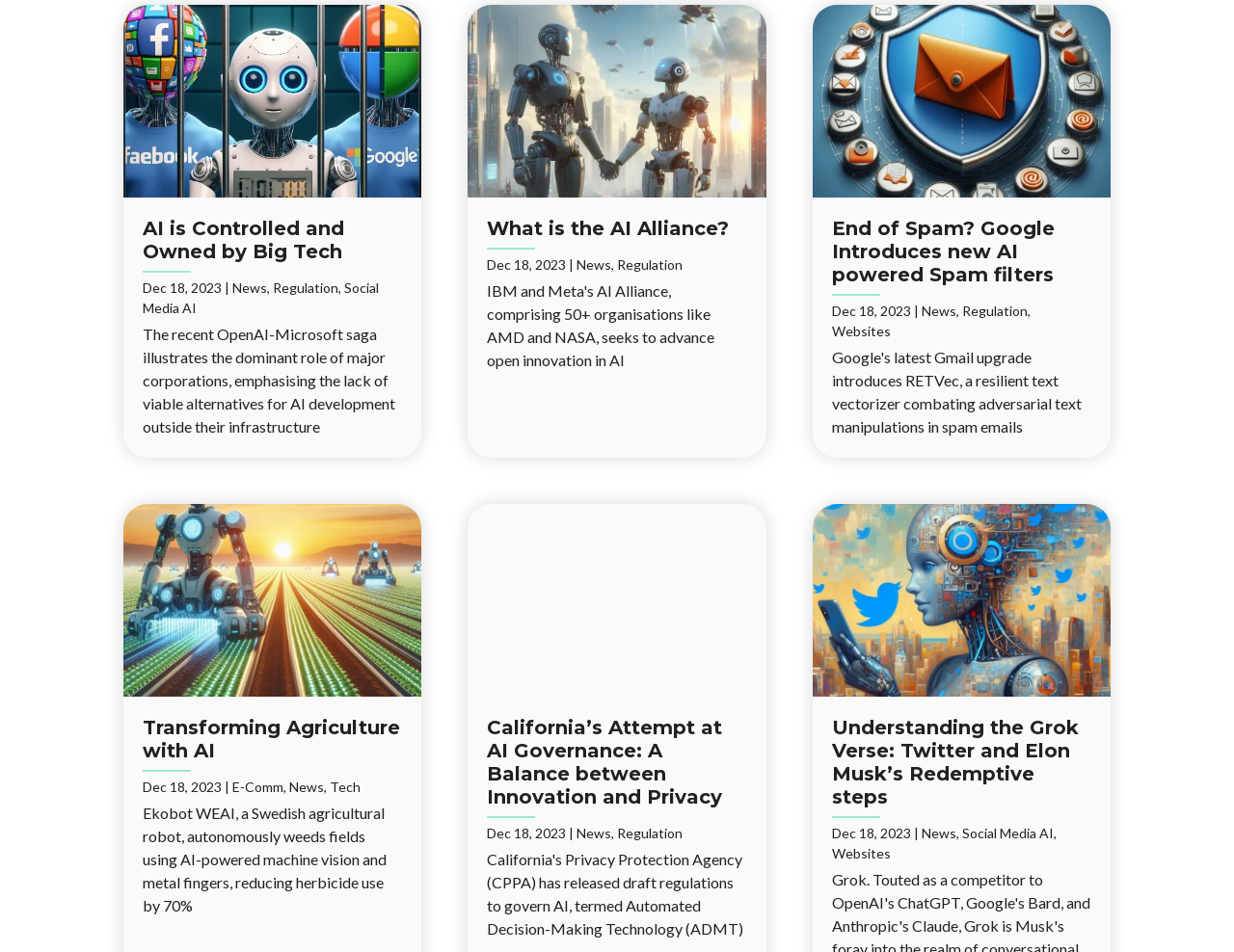Please provide a detailed answer to the question below based on the screenshot: 
What is the topic of the first article?

The first article's heading is 'AI is Controlled and Owned by Big Tech', and its description mentions the dominant role of major corporations in AI development, so the topic is AI and Big Tech.